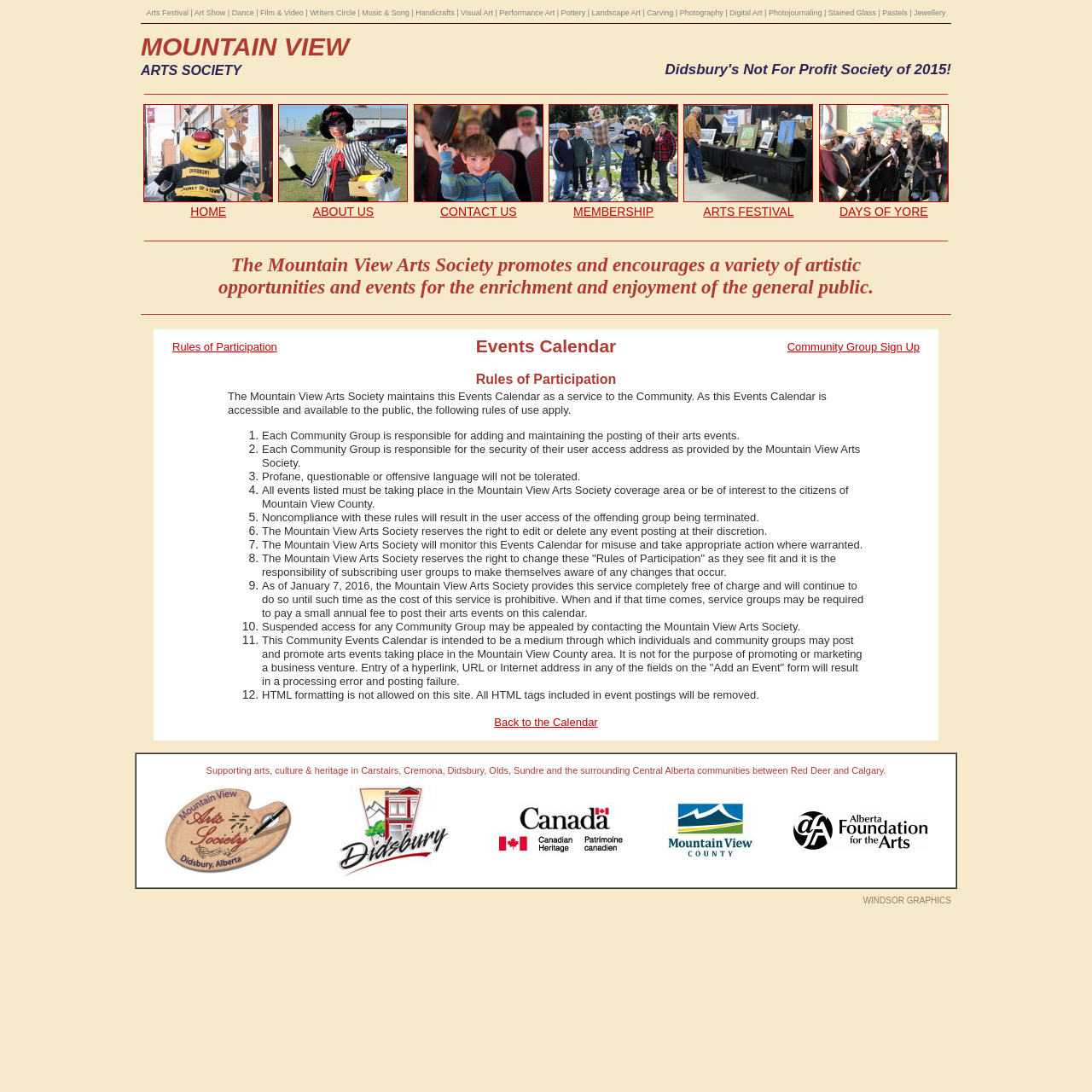Who is responsible for adding events to the calendar?
Refer to the image and respond with a one-word or short-phrase answer.

Community Groups